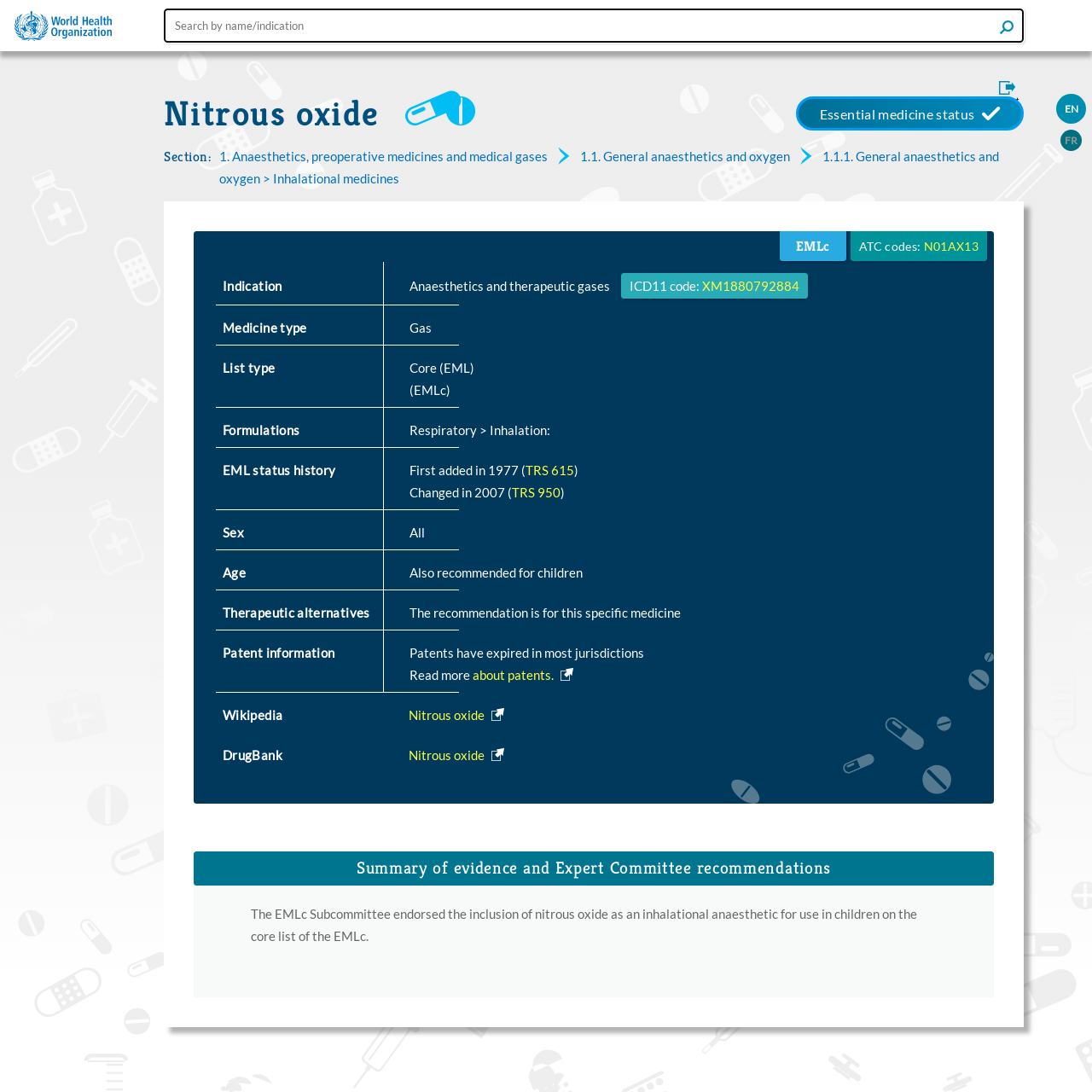What is the essential medicine status?
Provide a comprehensive and detailed answer to the question.

The essential medicine status can be found in the generic element 'Essential medicine status' which is a child of the root element. It is also mentioned in the StaticText 'Essential medicine status'.